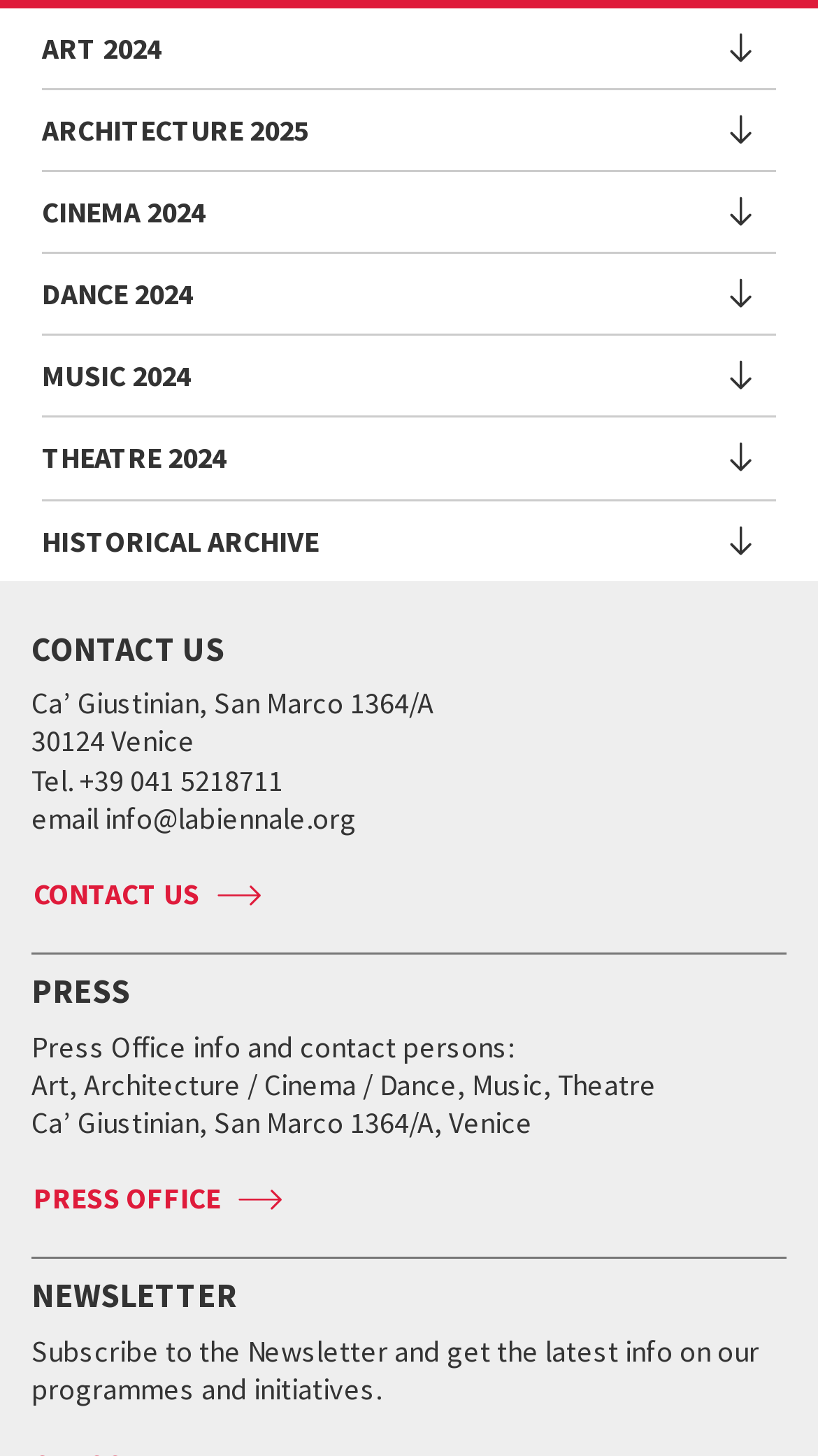Can you give a detailed response to the following question using the information from the image? How many links are there in the DANCE section?

I counted the number of links in the DANCE section, which includes links like 'Festival', 'Programme', 'Performances', and so on, and found that there are 12 links in total.